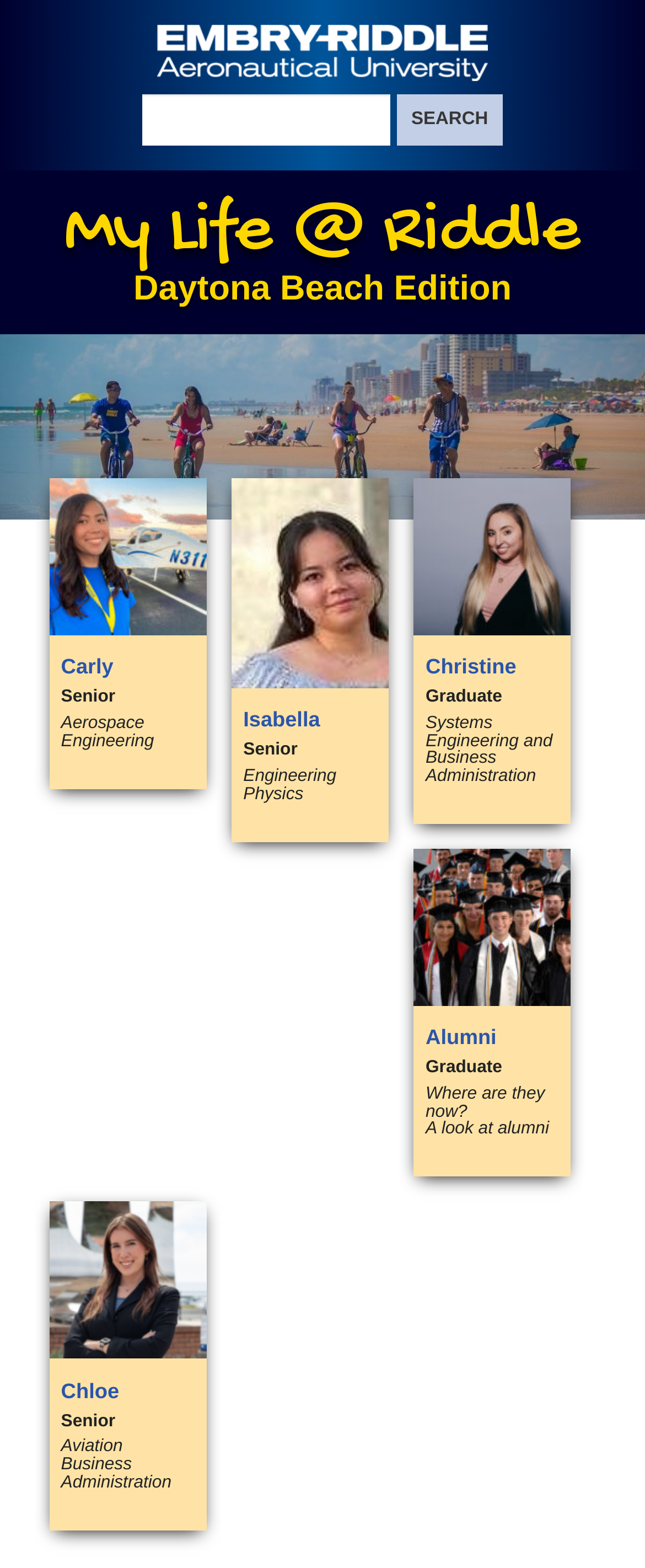What is the major of the student named Carly?
Please provide a single word or phrase based on the screenshot.

Aerospace Engineering